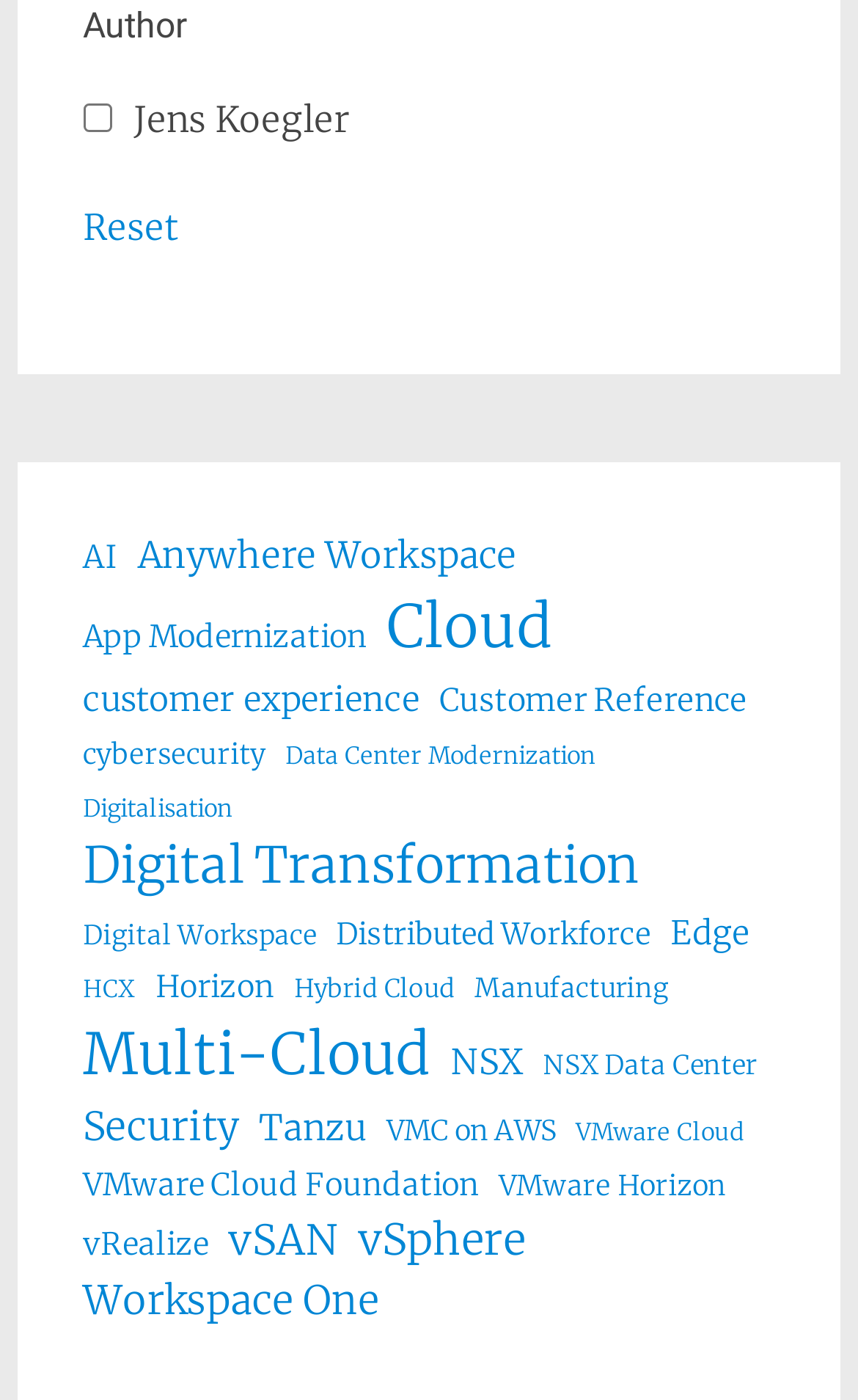Provide a single word or phrase answer to the question: 
What is the category with the most items?

Cloud